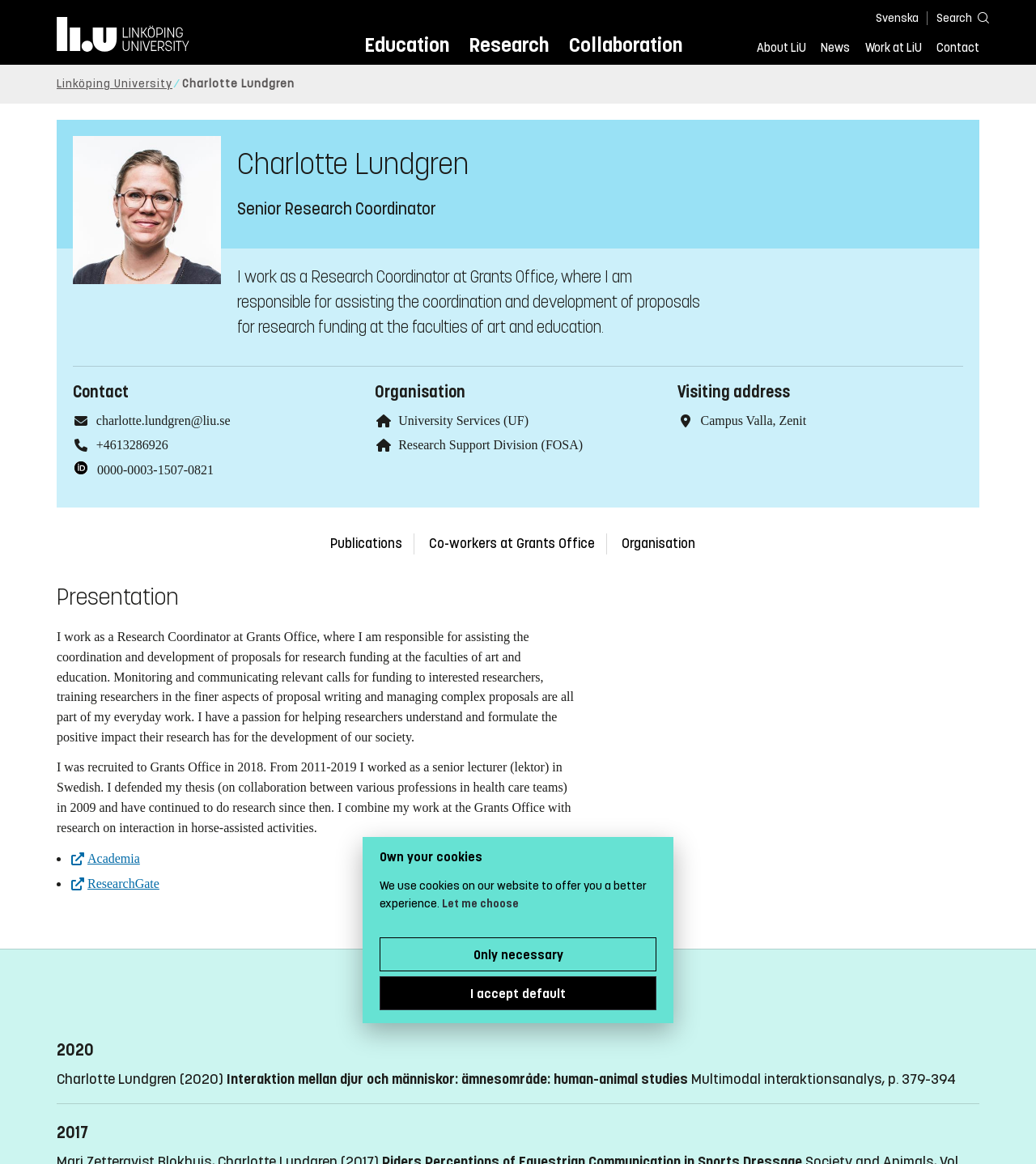Kindly determine the bounding box coordinates for the area that needs to be clicked to execute this instruction: "Visit the 'Education' page".

[0.351, 0.025, 0.433, 0.056]